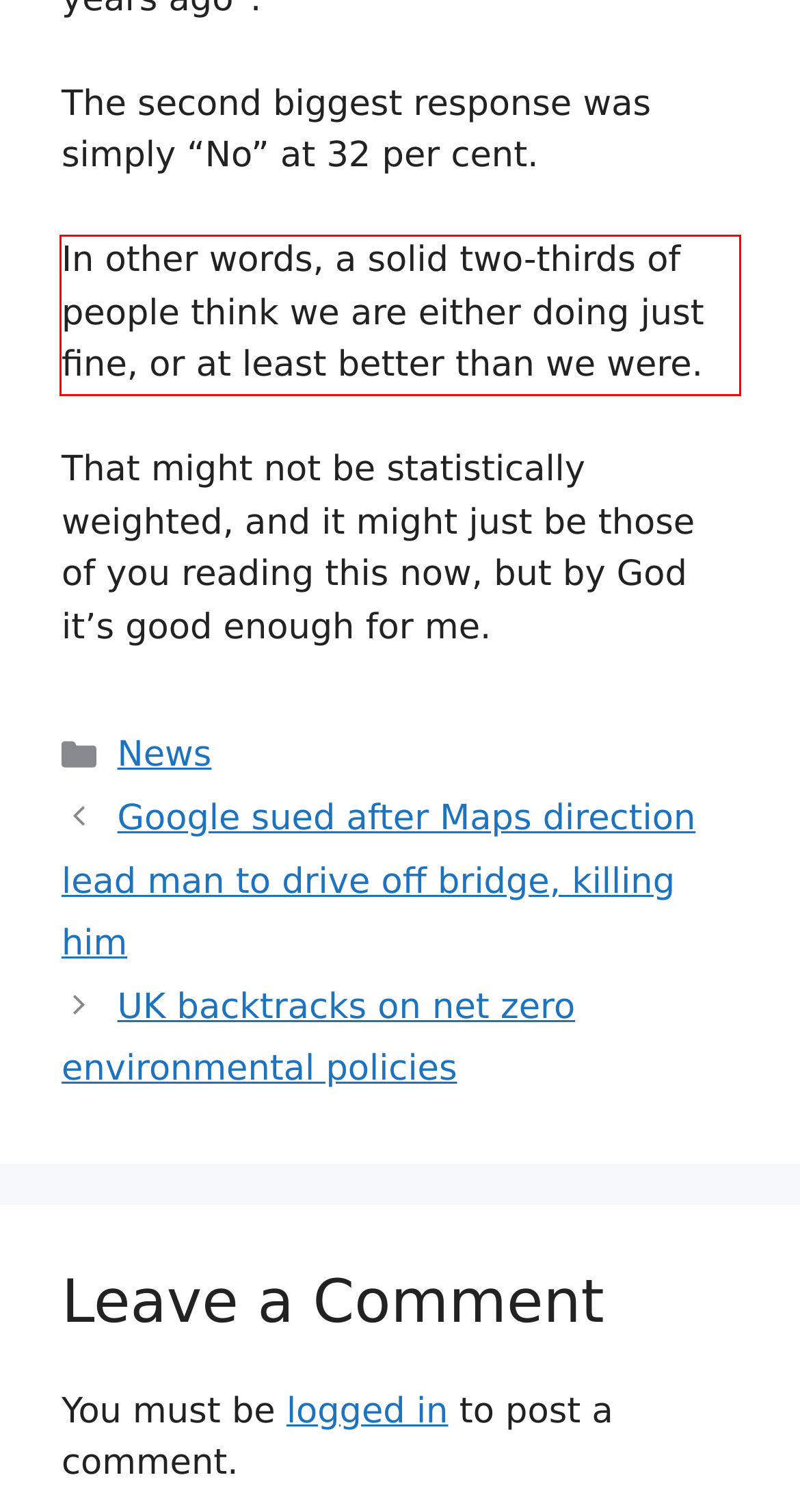Please perform OCR on the UI element surrounded by the red bounding box in the given webpage screenshot and extract its text content.

In other words, a solid two-thirds of people think we are either doing just fine, or at least better than we were.